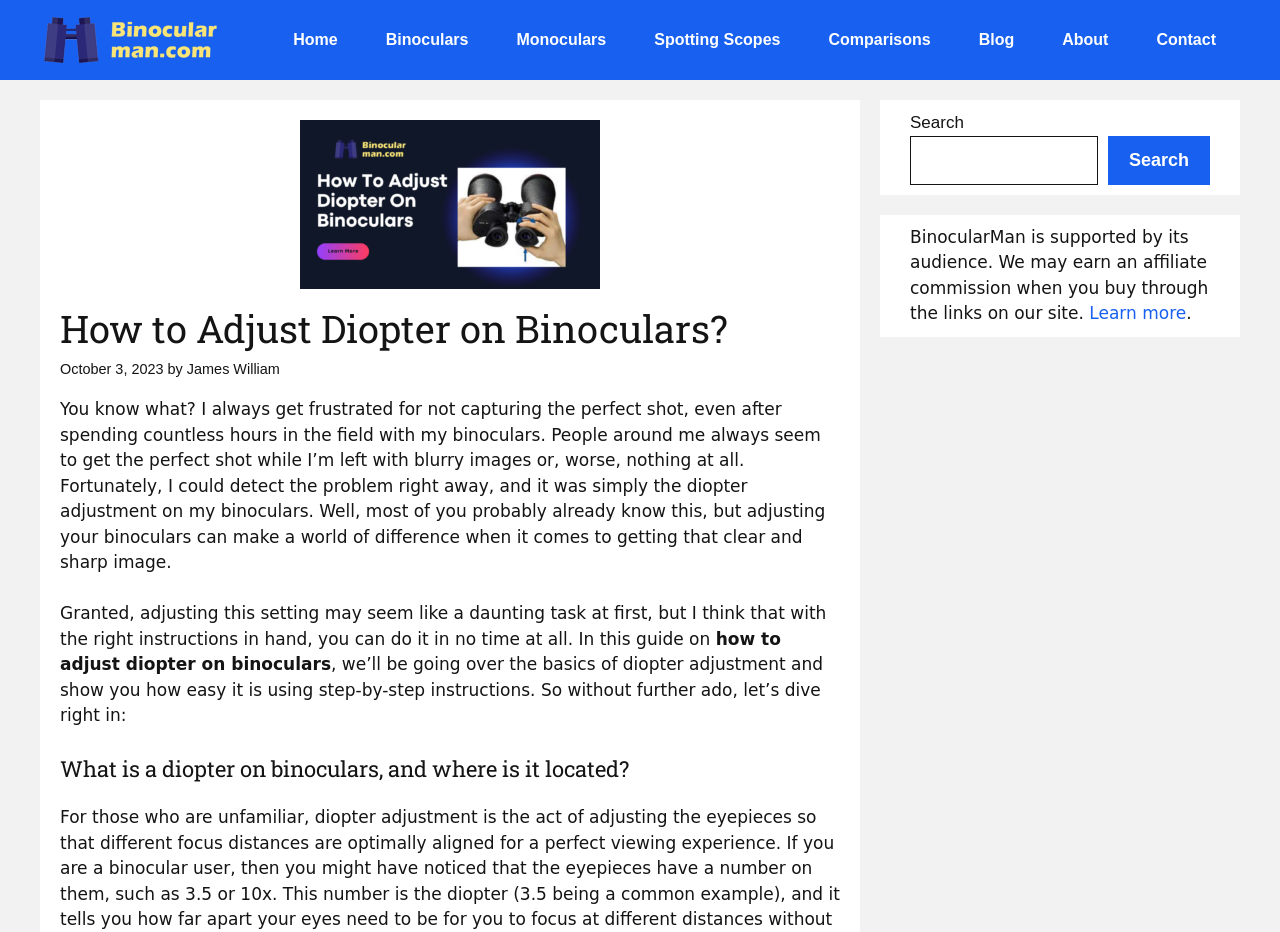Identify the bounding box of the UI component described as: "parent_node: Search name="s"".

[0.711, 0.145, 0.858, 0.198]